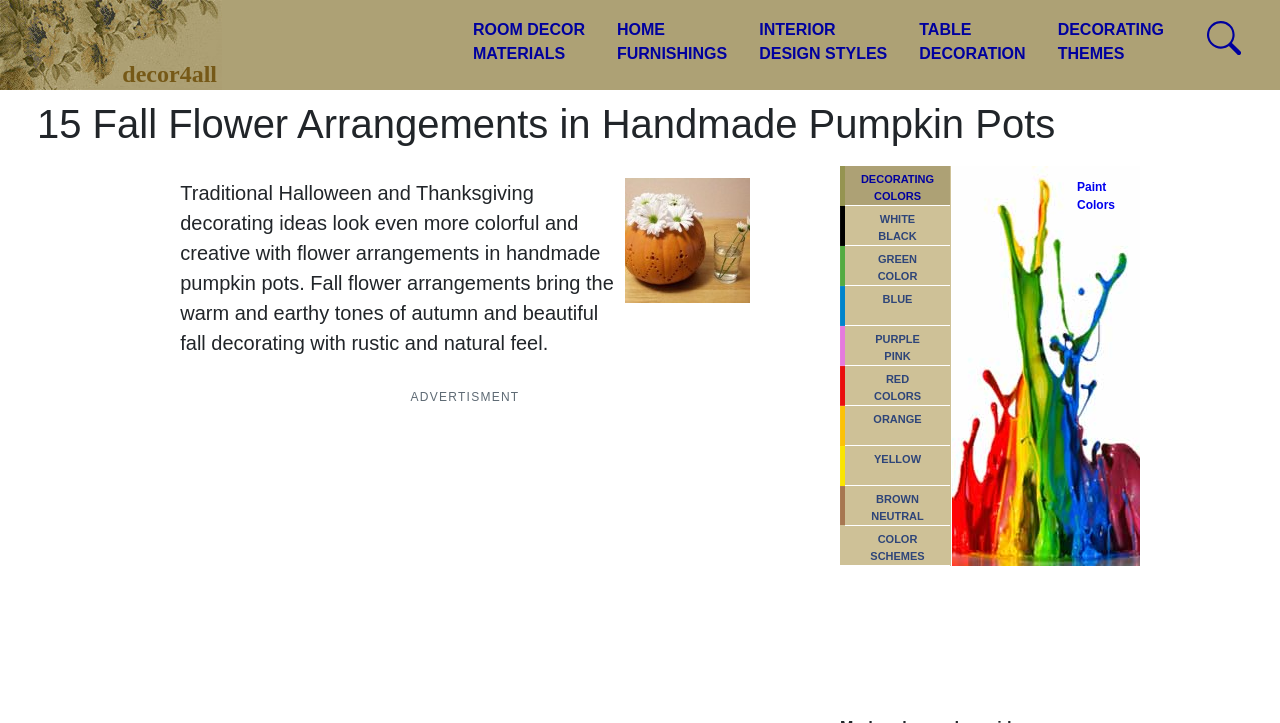Please determine the main heading text of this webpage.

15 Fall Flower Arrangements in Handmade Pumpkin Pots